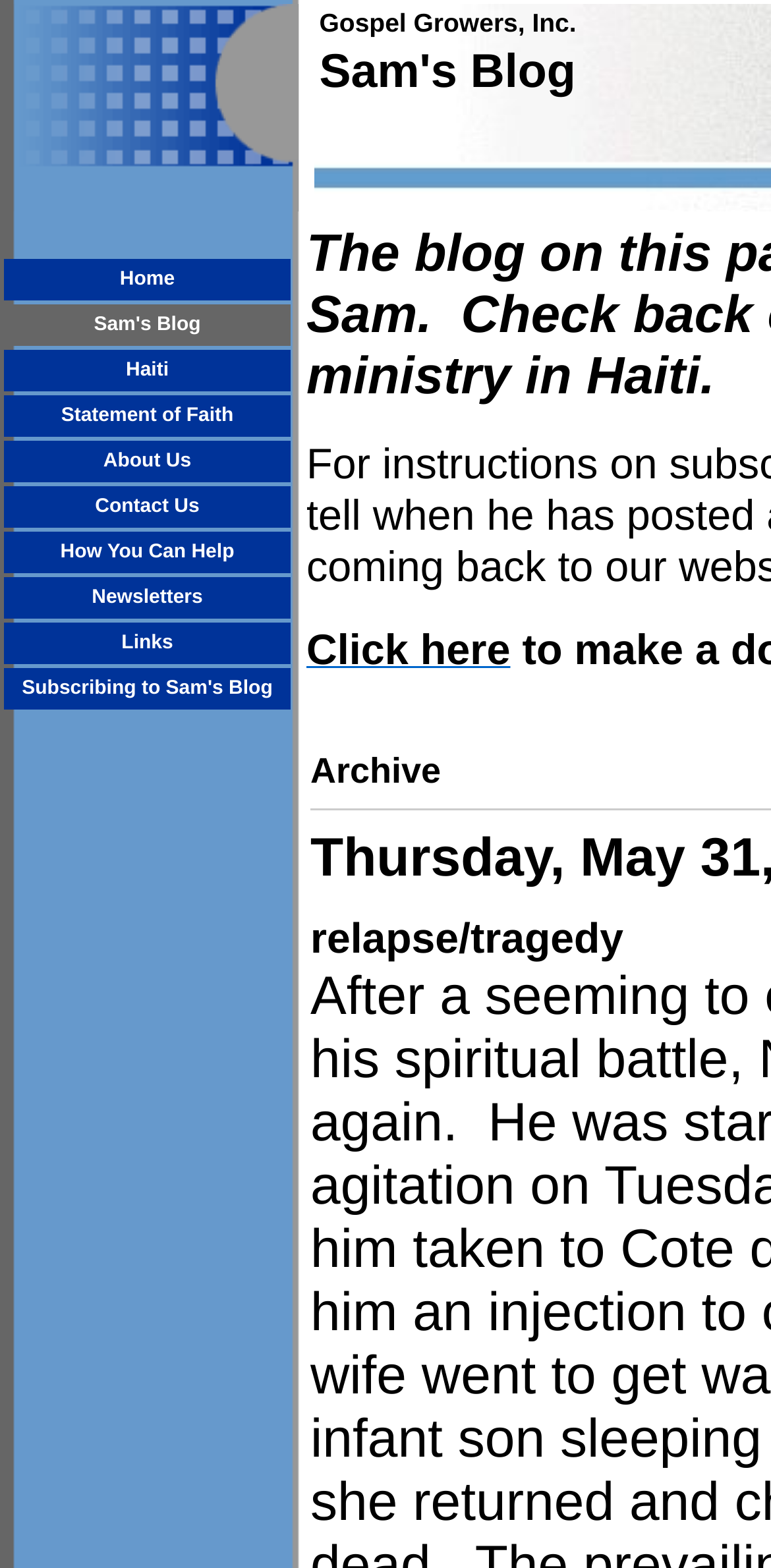Please reply to the following question with a single word or a short phrase:
How many columns are in the table?

1